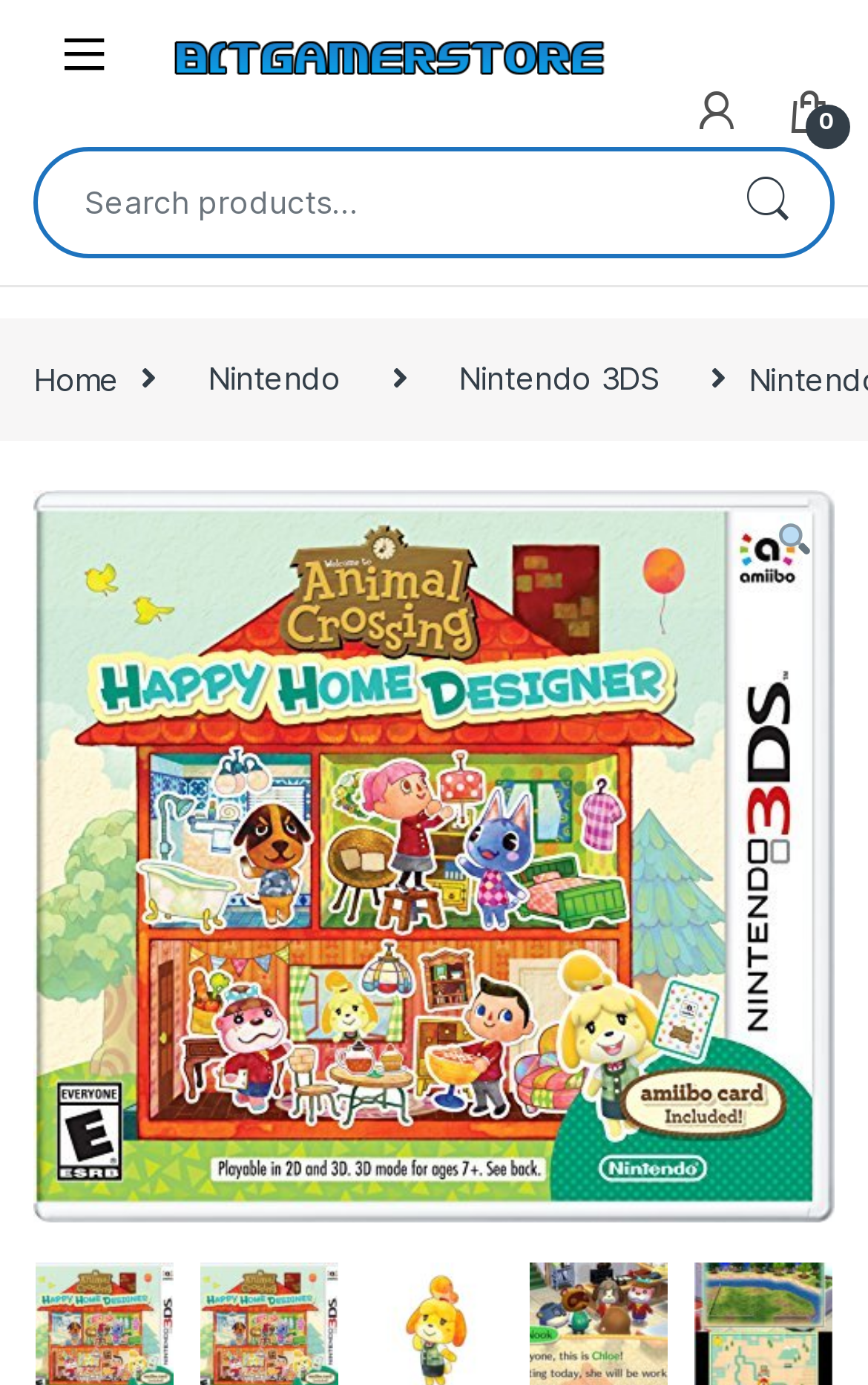Provide a one-word or brief phrase answer to the question:
What is the name of the store?

BitGamer Store